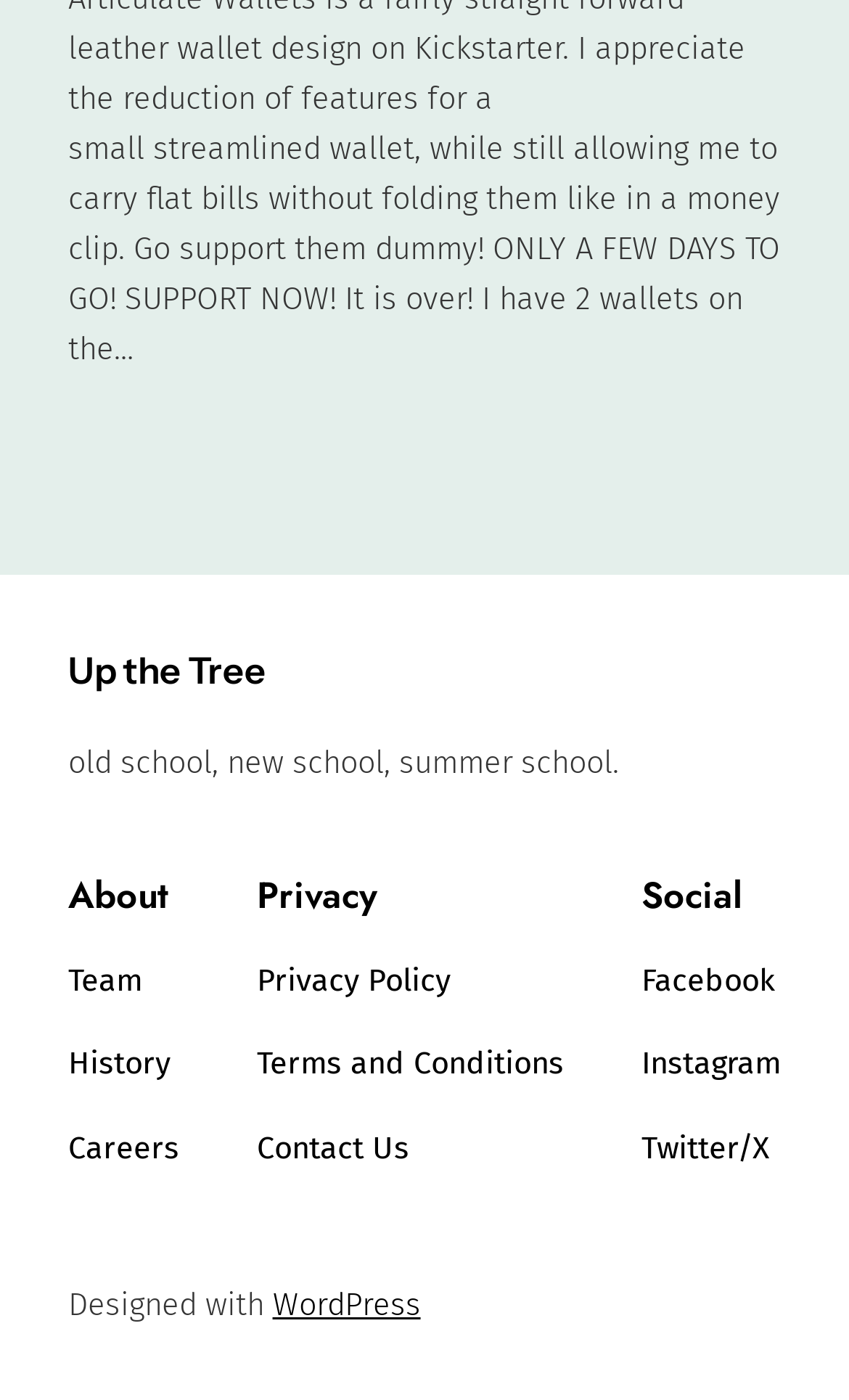Locate the UI element described by aria-label="Toggle navigation" in the provided webpage screenshot. Return the bounding box coordinates in the format (top-left x, top-left y, bottom-right x, bottom-right y), ensuring all values are between 0 and 1.

None